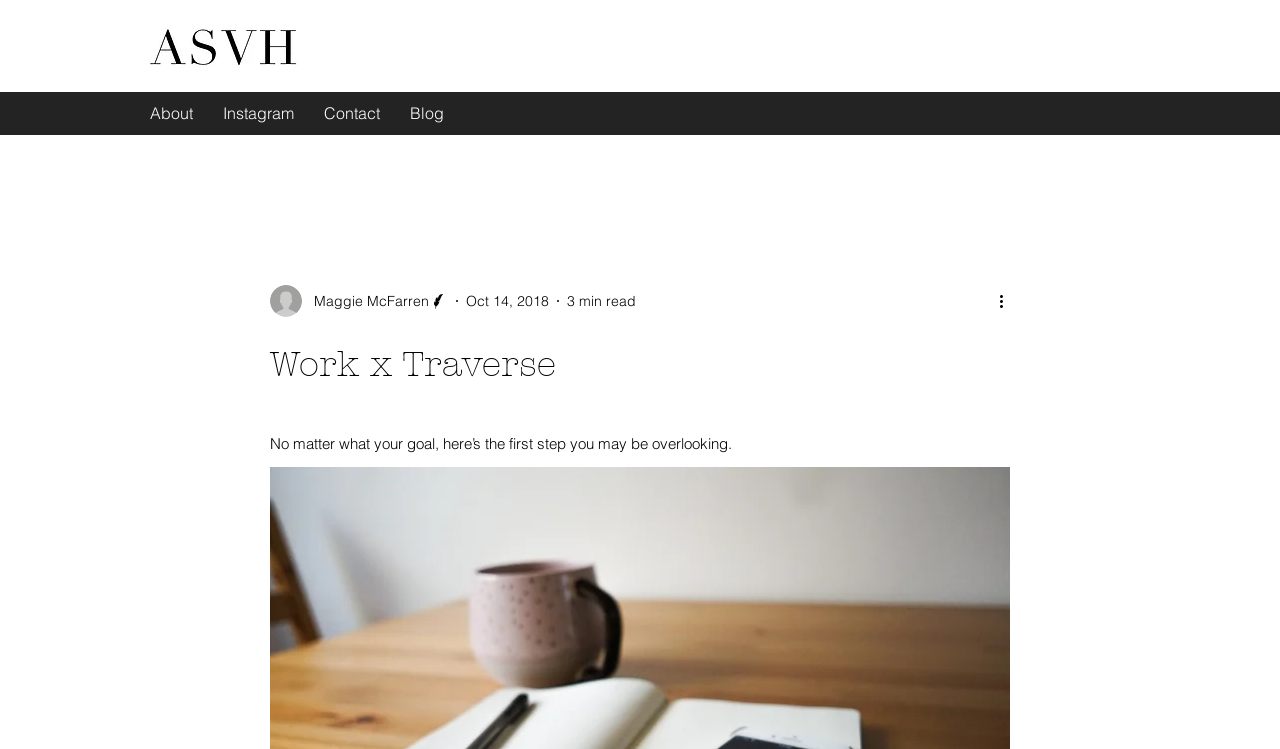Please locate the UI element described by "Instagram" and provide its bounding box coordinates.

[0.162, 0.135, 0.241, 0.167]